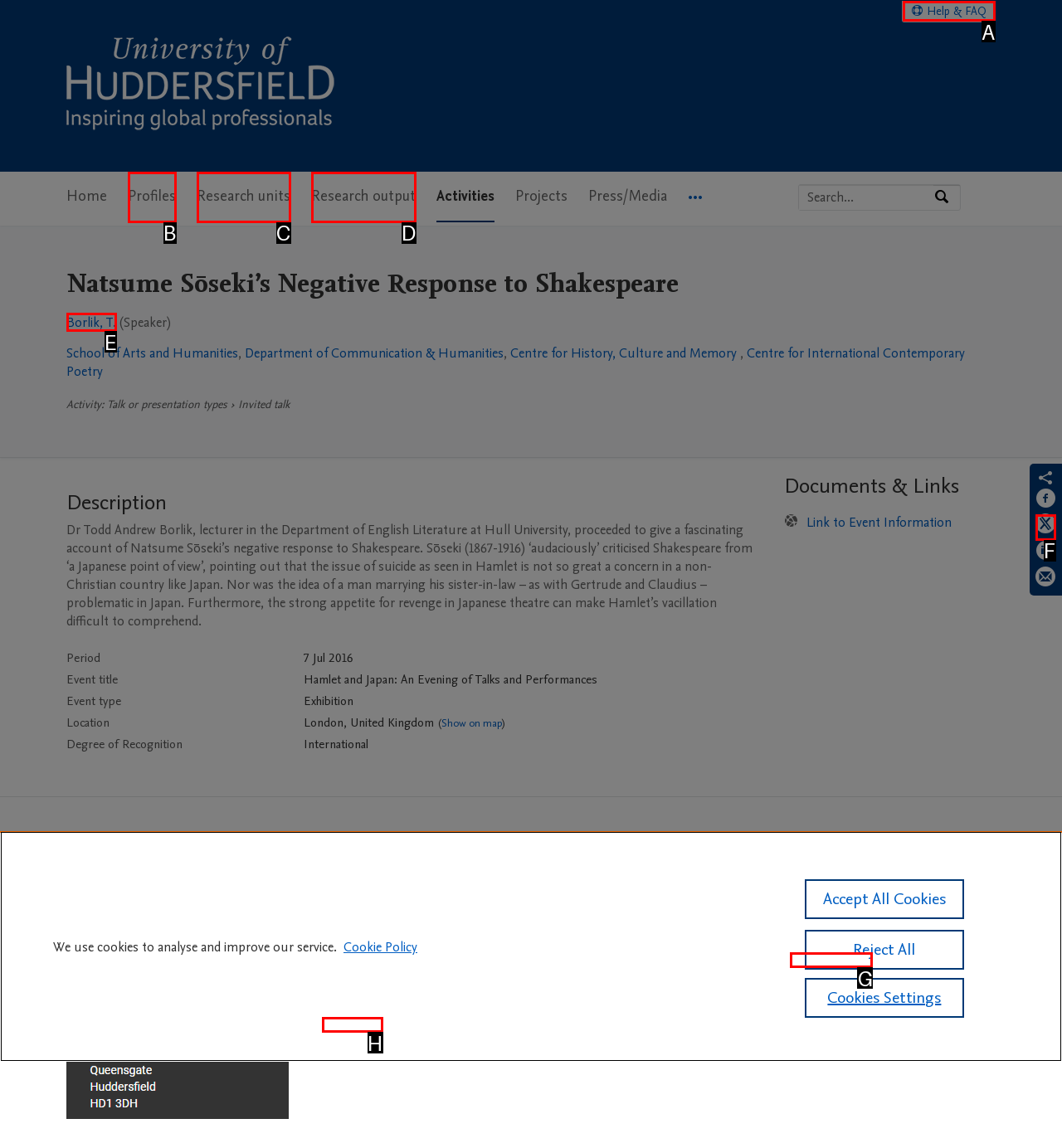Tell me which option best matches this description: Log in to Pure
Answer with the letter of the matching option directly from the given choices.

H